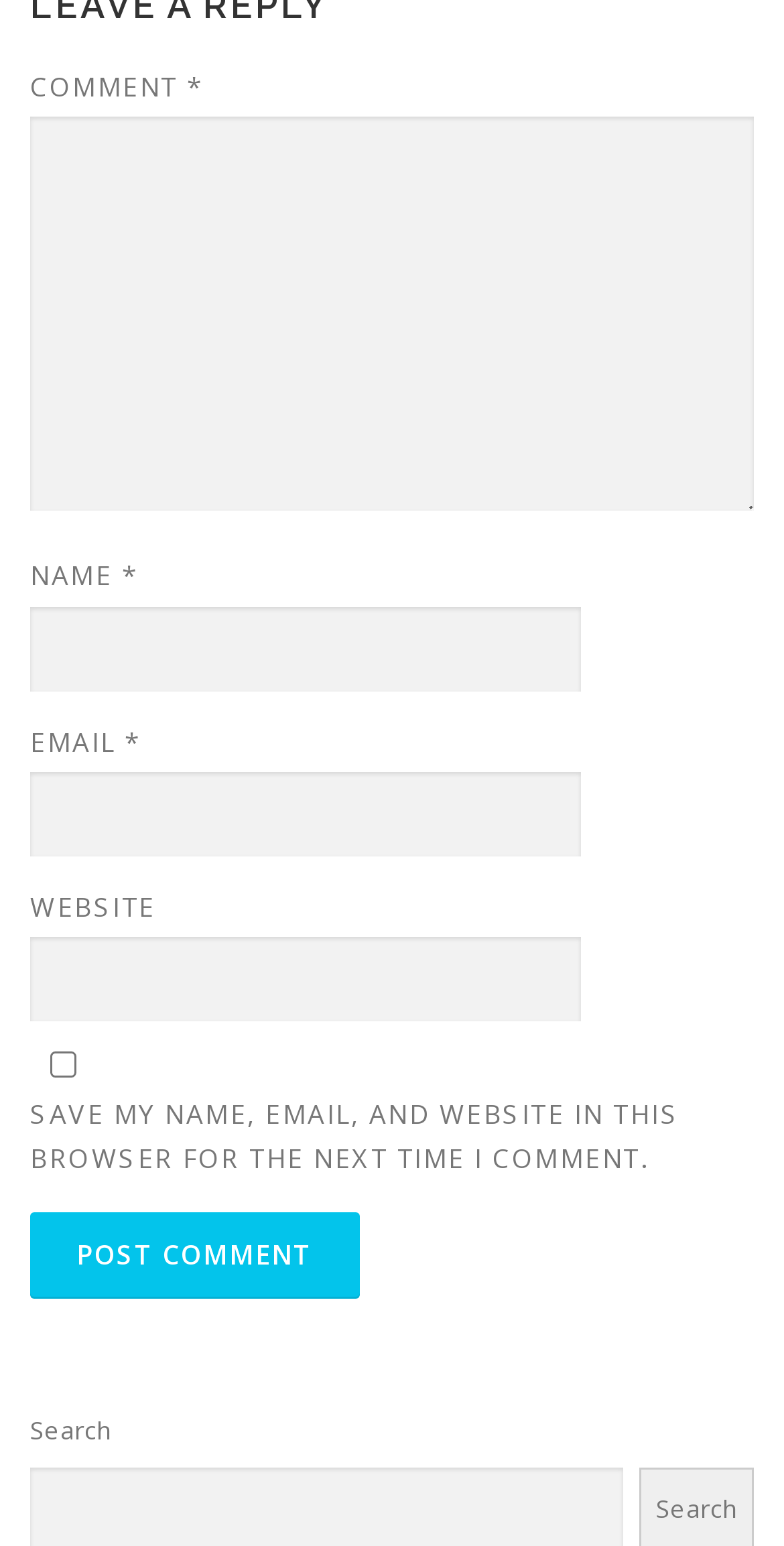Based on the image, please elaborate on the answer to the following question:
What is the text above the comment box?

The text above the comment box is 'COMMENT *'. This suggests that the box is for users to enter their comments, and the asterisk indicates that it is a required field.